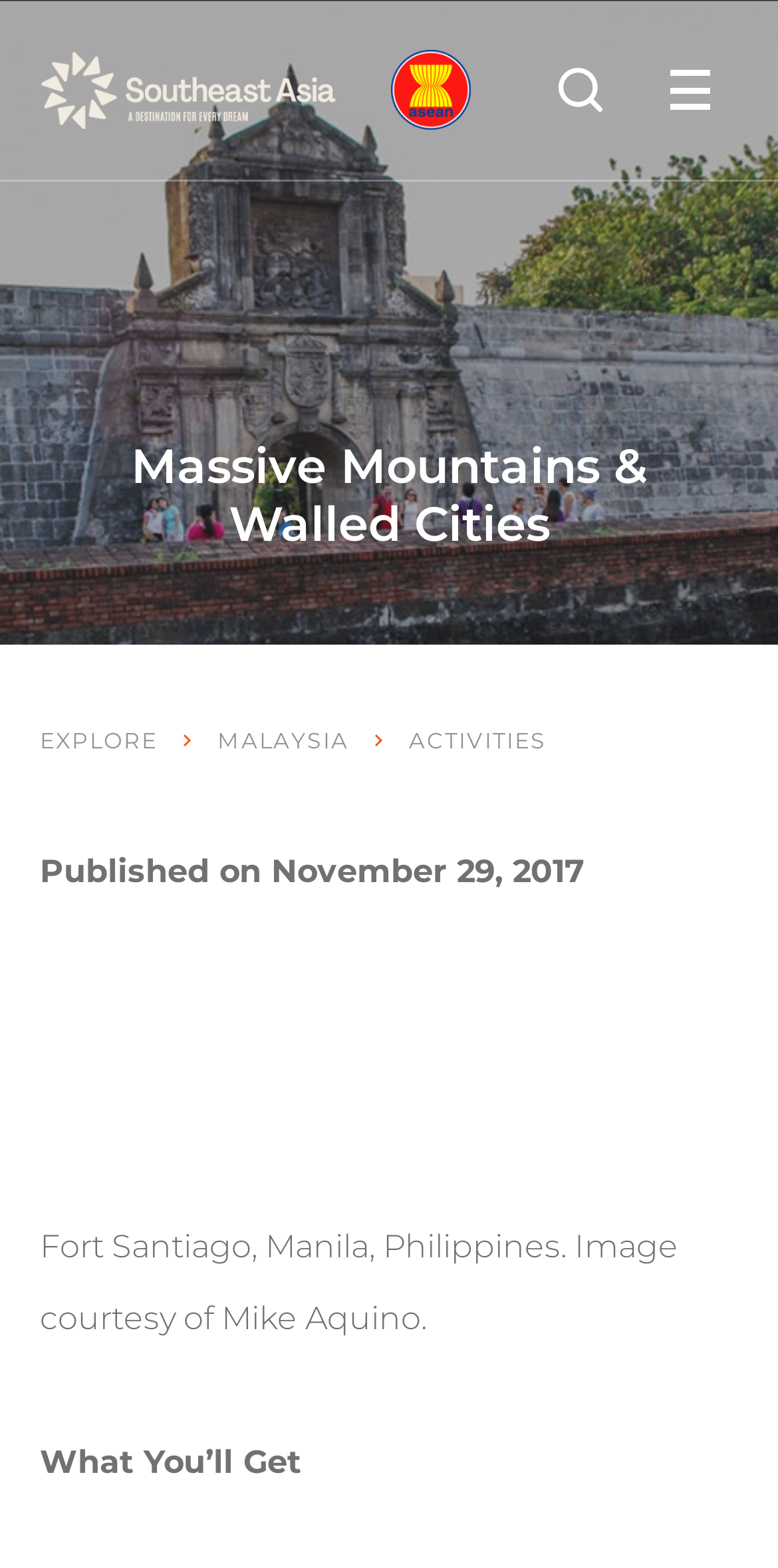What is the title of the webpage?
Based on the image, give a one-word or short phrase answer.

Massive Mountains & Walled Cities